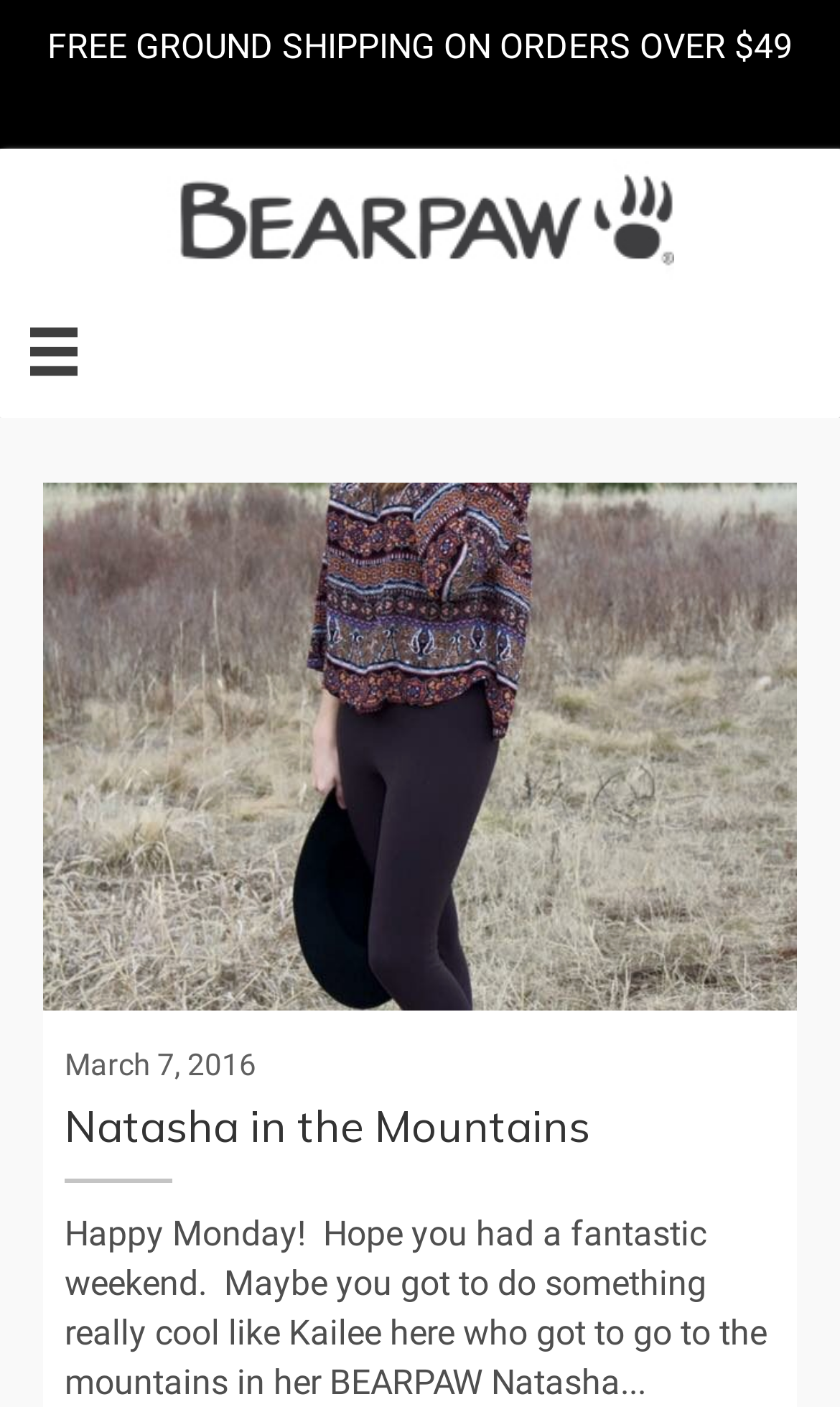What is the name of the person in the image?
Refer to the image and offer an in-depth and detailed answer to the question.

The name of the person in the image can be found in the image element with the text 'natasha kailee'. This suggests that the person in the image is Natasha Kailee.